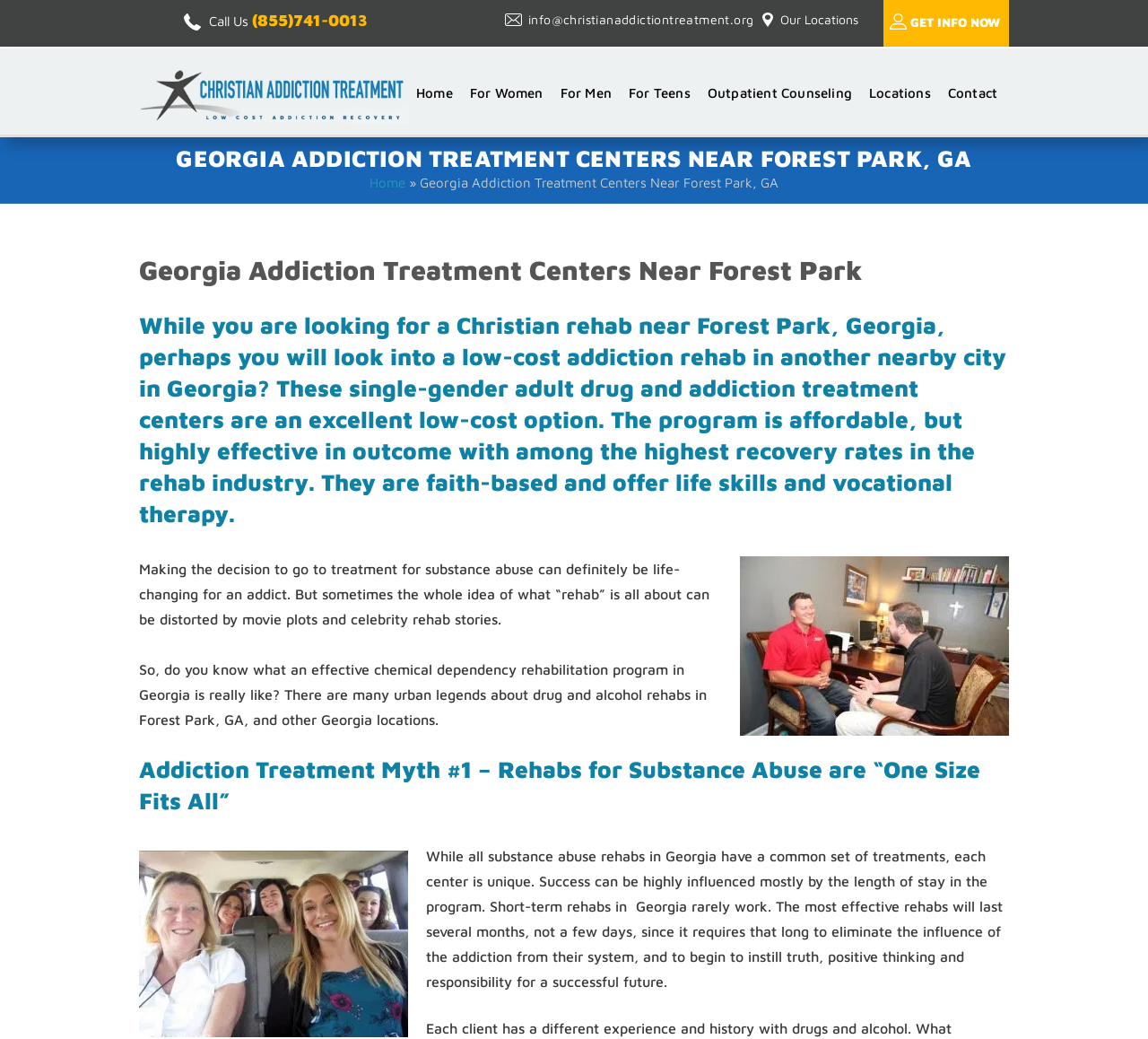Find the bounding box coordinates of the element you need to click on to perform this action: 'Learn more about addiction'. The coordinates should be represented by four float values between 0 and 1, in the format [left, top, right, bottom].

[0.394, 0.913, 0.446, 0.928]